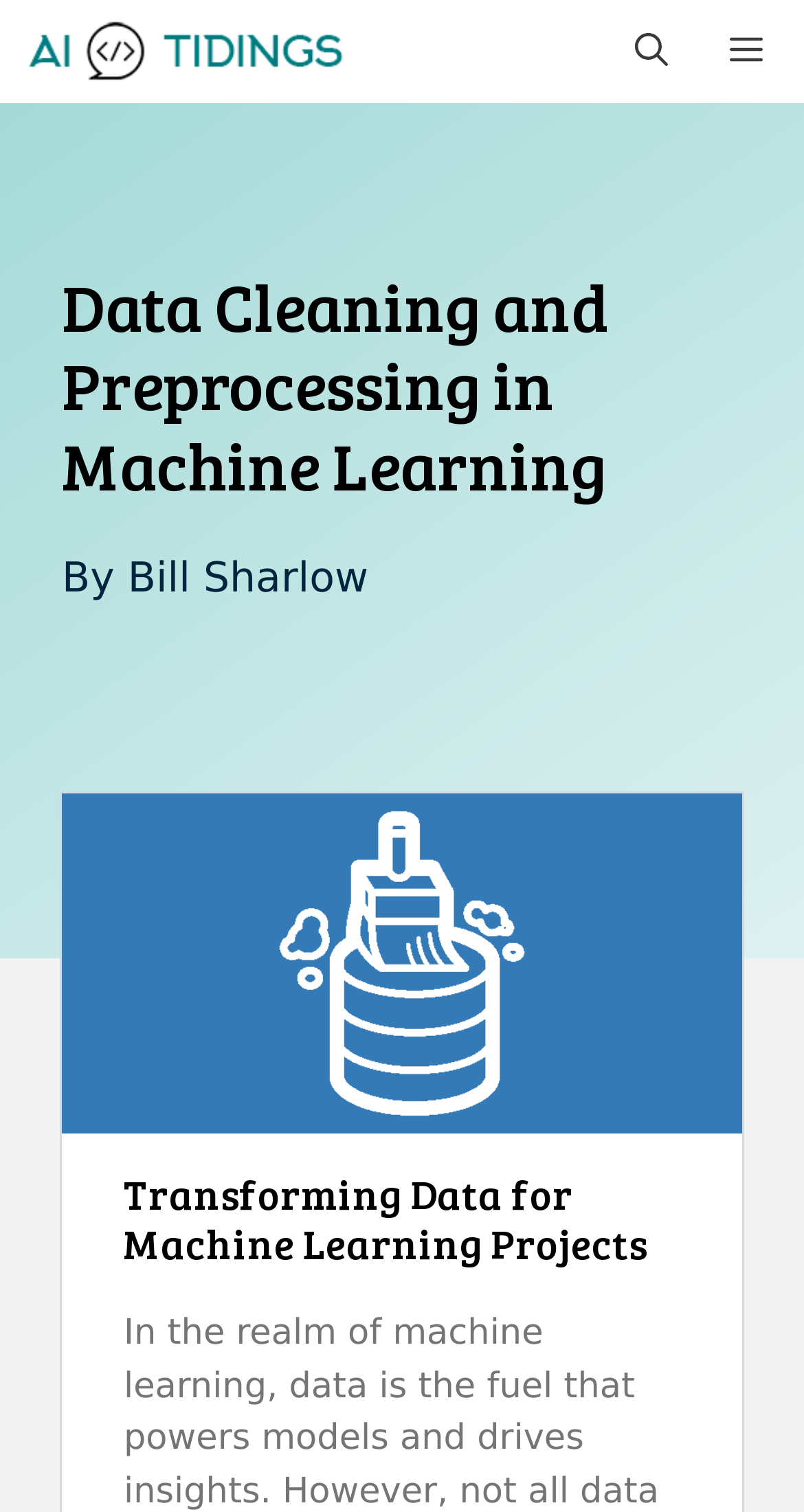What is the subheading of the article?
Give a thorough and detailed response to the question.

I found the subheading by looking at the text below the image, which is 'Transforming Data for Machine Learning Projects'. This text is a heading element and is located below the image.